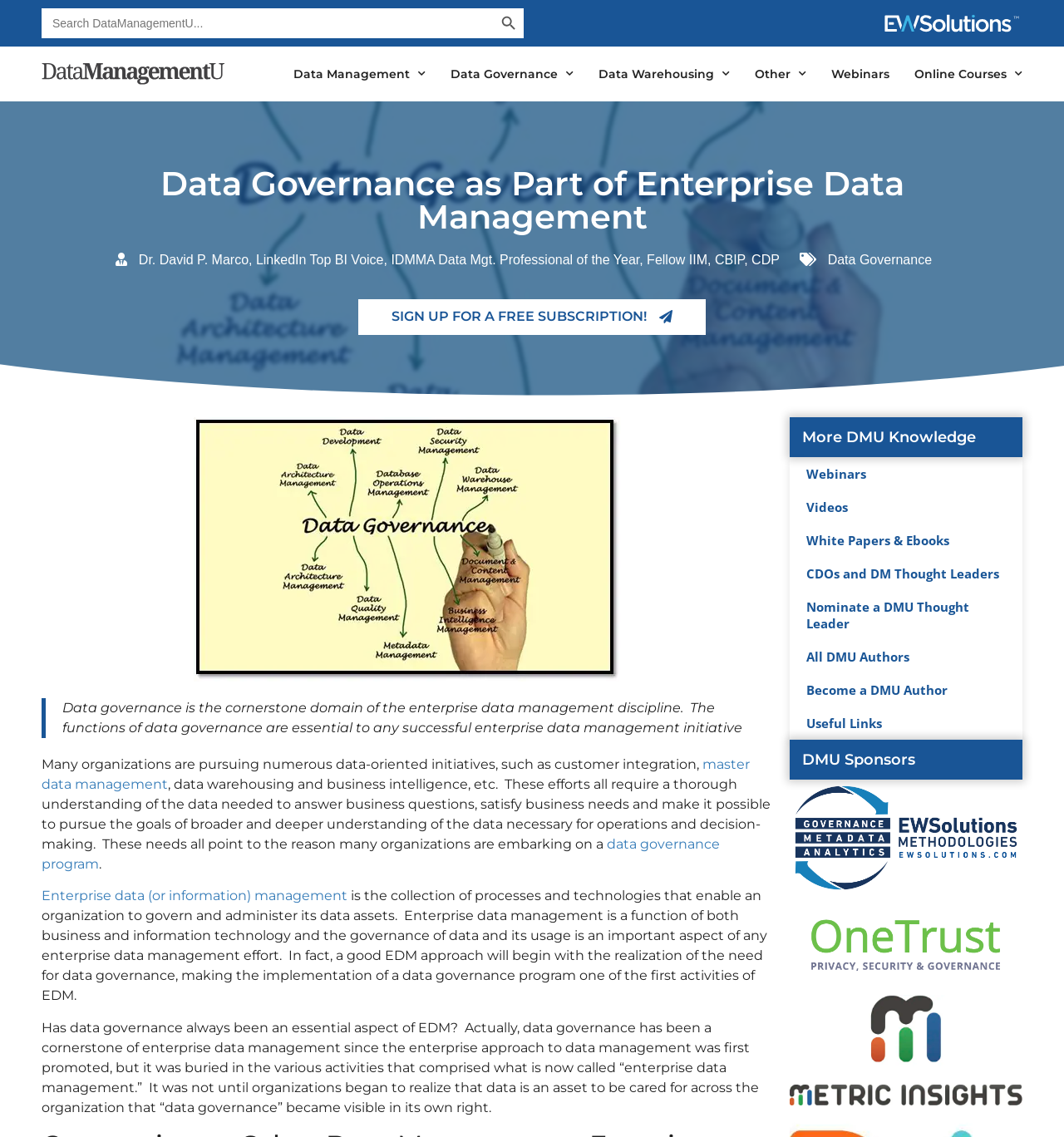Identify the main heading of the webpage and provide its text content.

Data Governance as Part of Enterprise Data Management